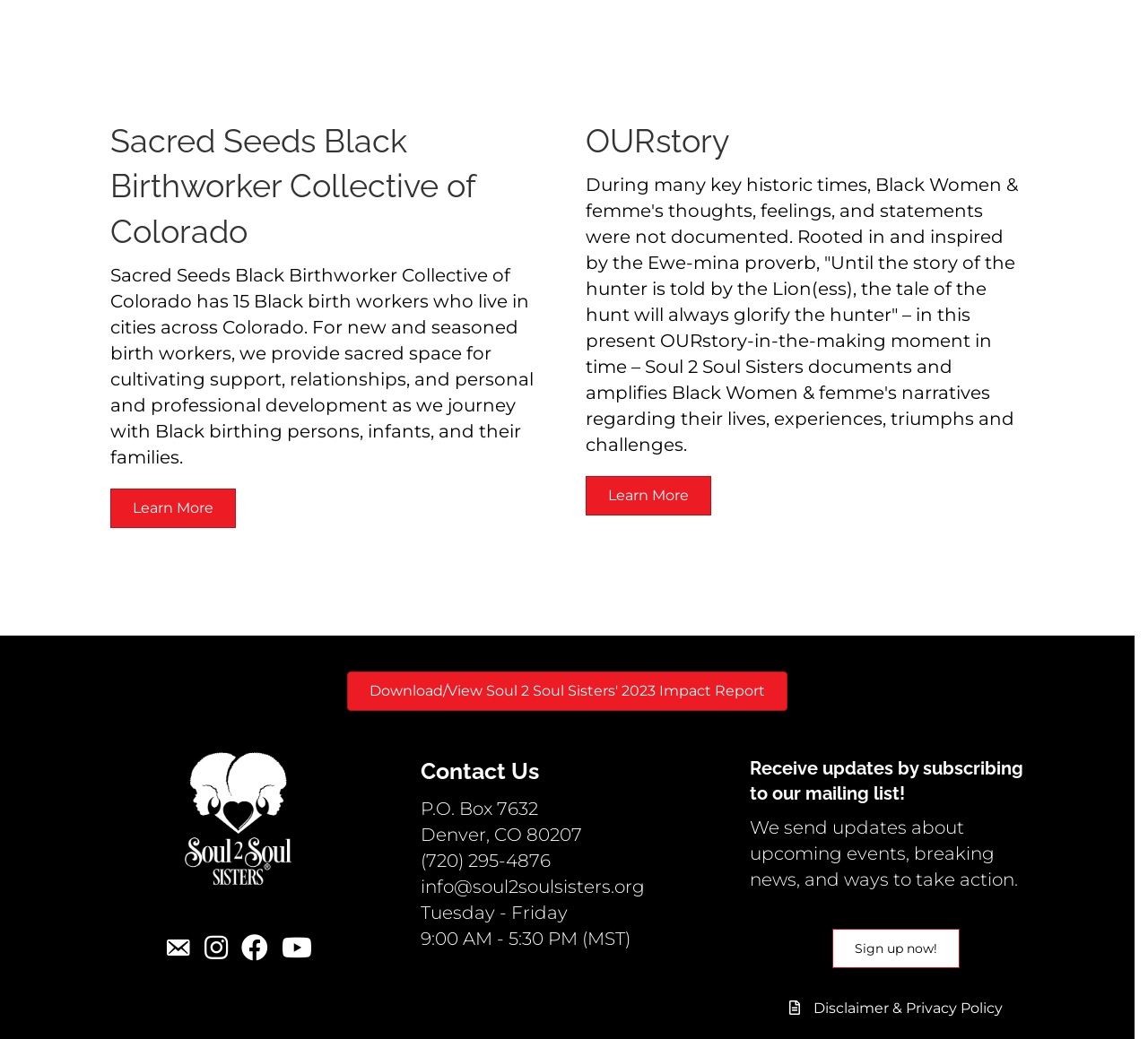Answer the question with a brief word or phrase:
What is the mailing list used for?

Receiving updates about events and news